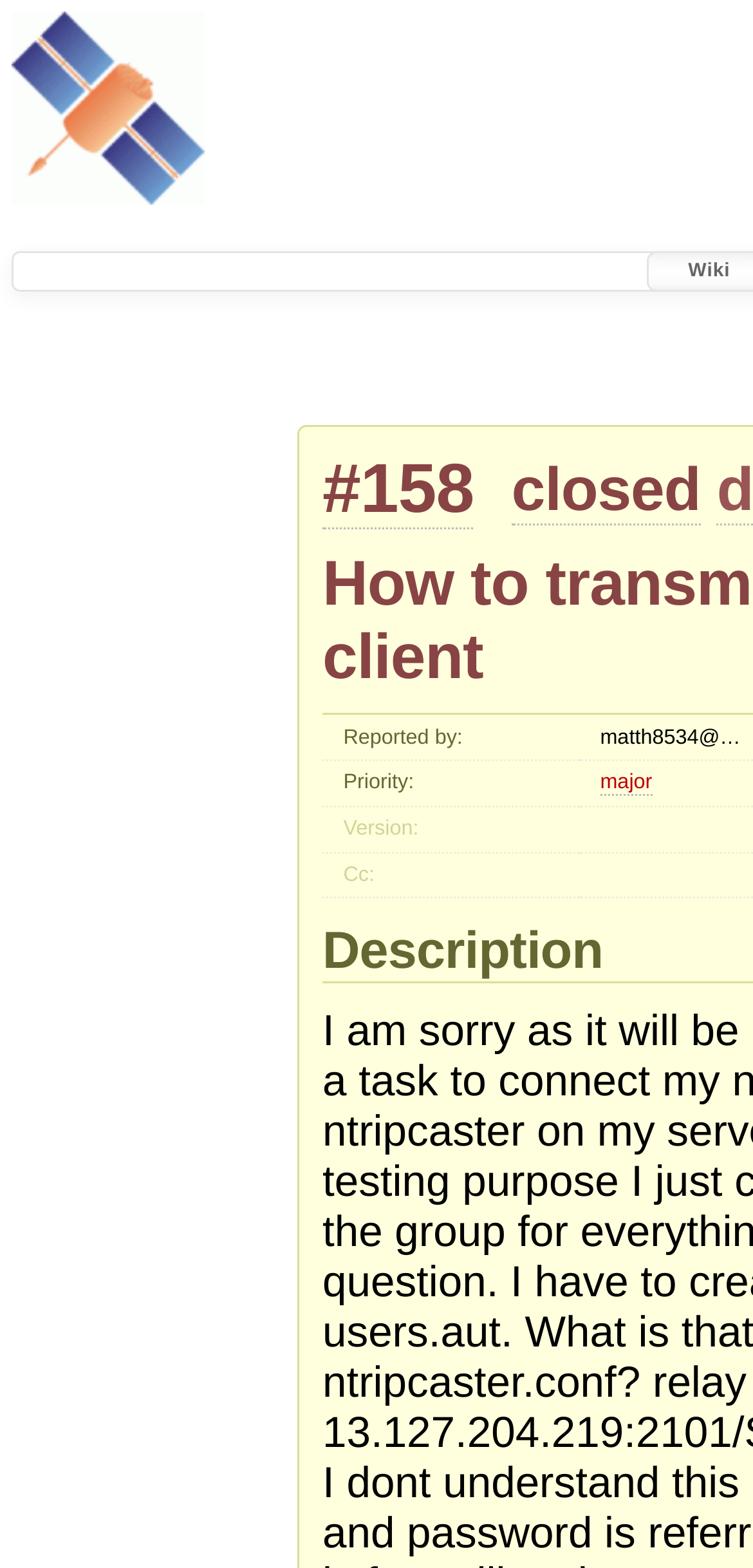Using the provided element description: "alt="BKG GNSS Data Center"", identify the bounding box coordinates. The coordinates should be four floats between 0 and 1 in the order [left, top, right, bottom].

[0.015, 0.049, 0.272, 0.095]